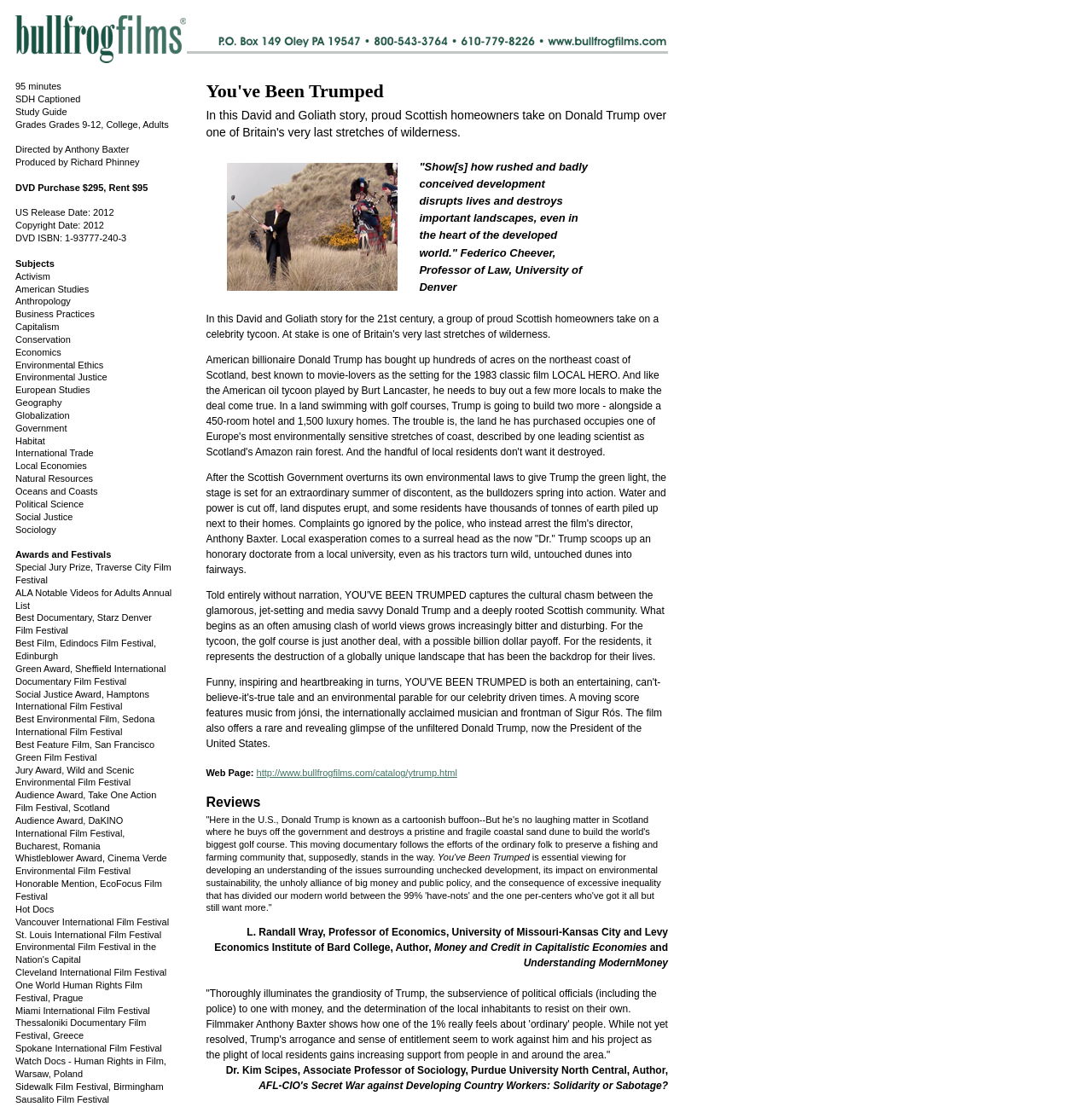Locate the bounding box of the user interface element based on this description: "http://www.bullfrogfilms.com/catalog/ytrump.html".

[0.235, 0.693, 0.419, 0.703]